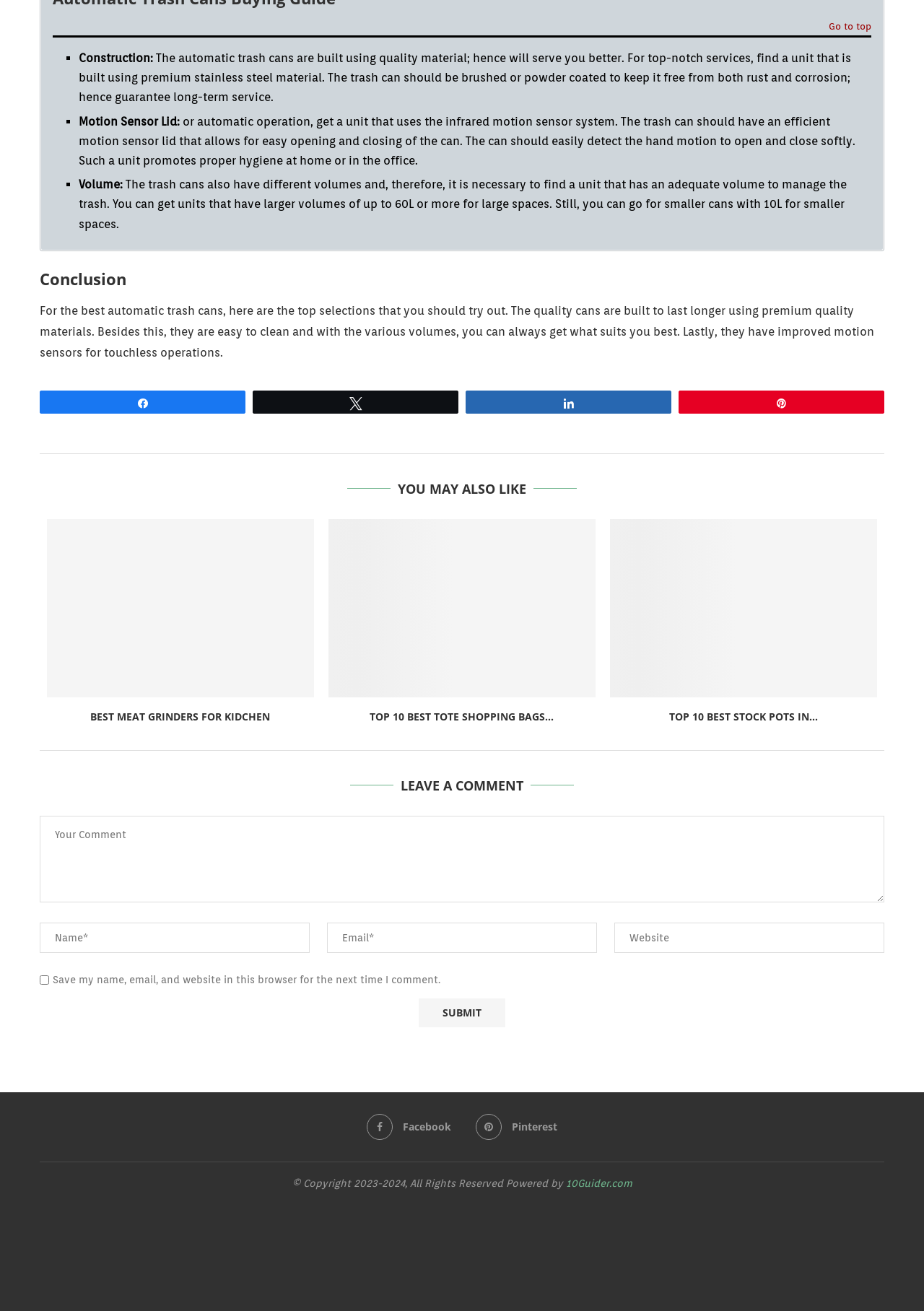Please identify the bounding box coordinates of the clickable area that will fulfill the following instruction: "Leave a comment". The coordinates should be in the format of four float numbers between 0 and 1, i.e., [left, top, right, bottom].

[0.043, 0.622, 0.957, 0.688]